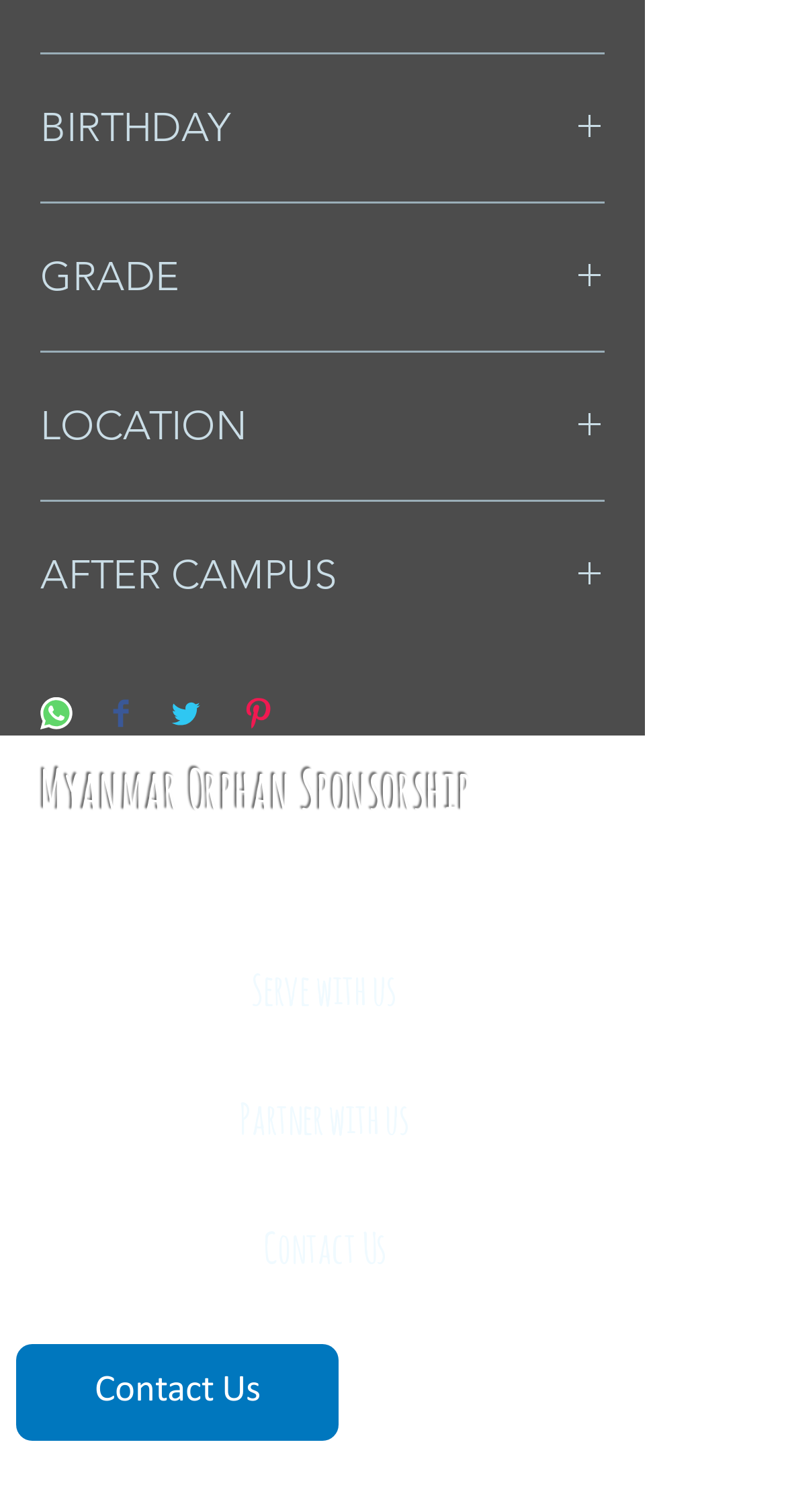What are the ways to get involved?
Kindly give a detailed and elaborate answer to the question.

The webpage provides three ways for users to get involved with the organization: Serve with us, Partner with us, and Contact Us. These options are presented as links, indicating that users can click on them to learn more about how to get involved with the organization.